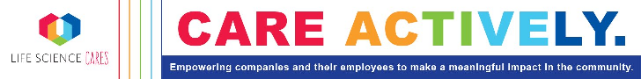Detail every aspect of the image in your description.

The image features a vibrant and engaging banner promoting the initiative "CARE ACTIVELY," which is associated with Life Science Cares. The bold phrase "CARE ACTIVELY" stands out prominently in a mix of colors, representing the organization's commitment to making a positive impact. Below, the tagline emphasizes the empowerment of companies and their employees to contribute meaningfully to the community. The colorful and dynamic design, complemented by the logo on the left, captures attention and reflects a spirit of collaboration and social responsibility in the life sciences sector.